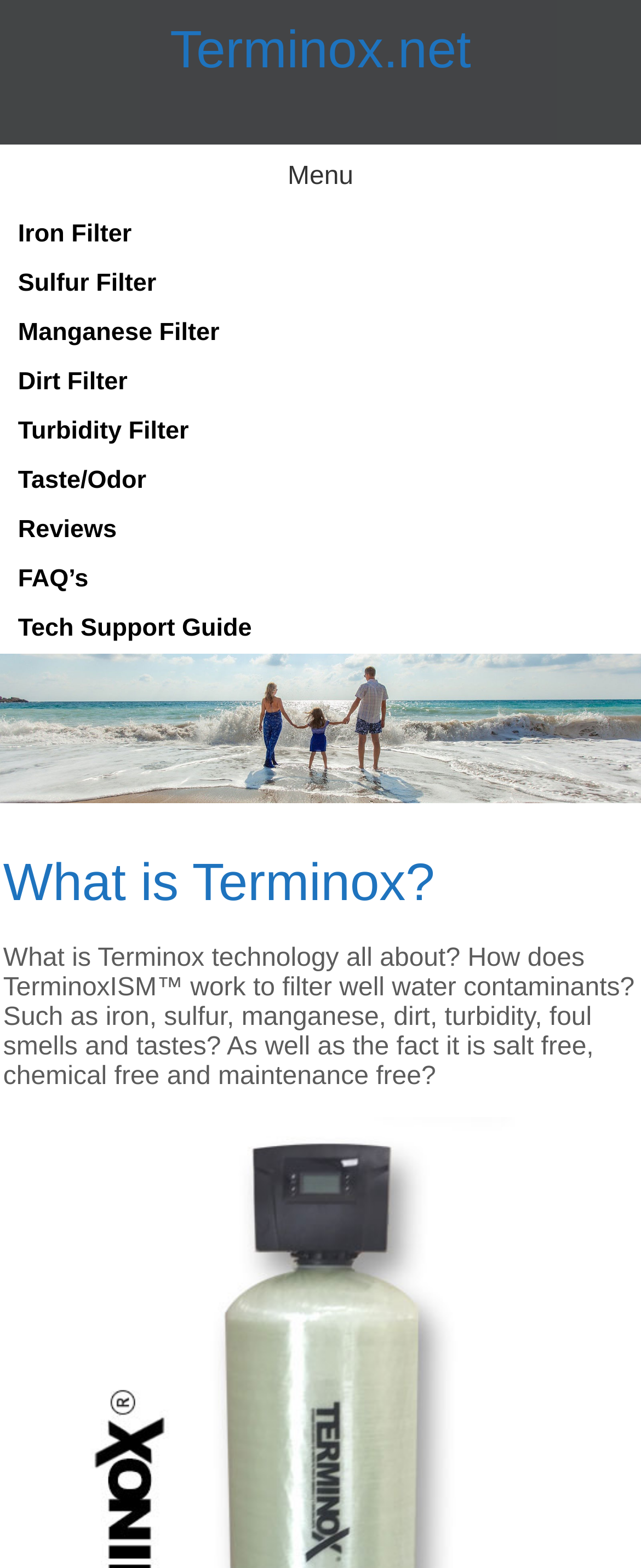Point out the bounding box coordinates of the section to click in order to follow this instruction: "Open the FAQ’s page".

[0.002, 0.354, 0.995, 0.386]